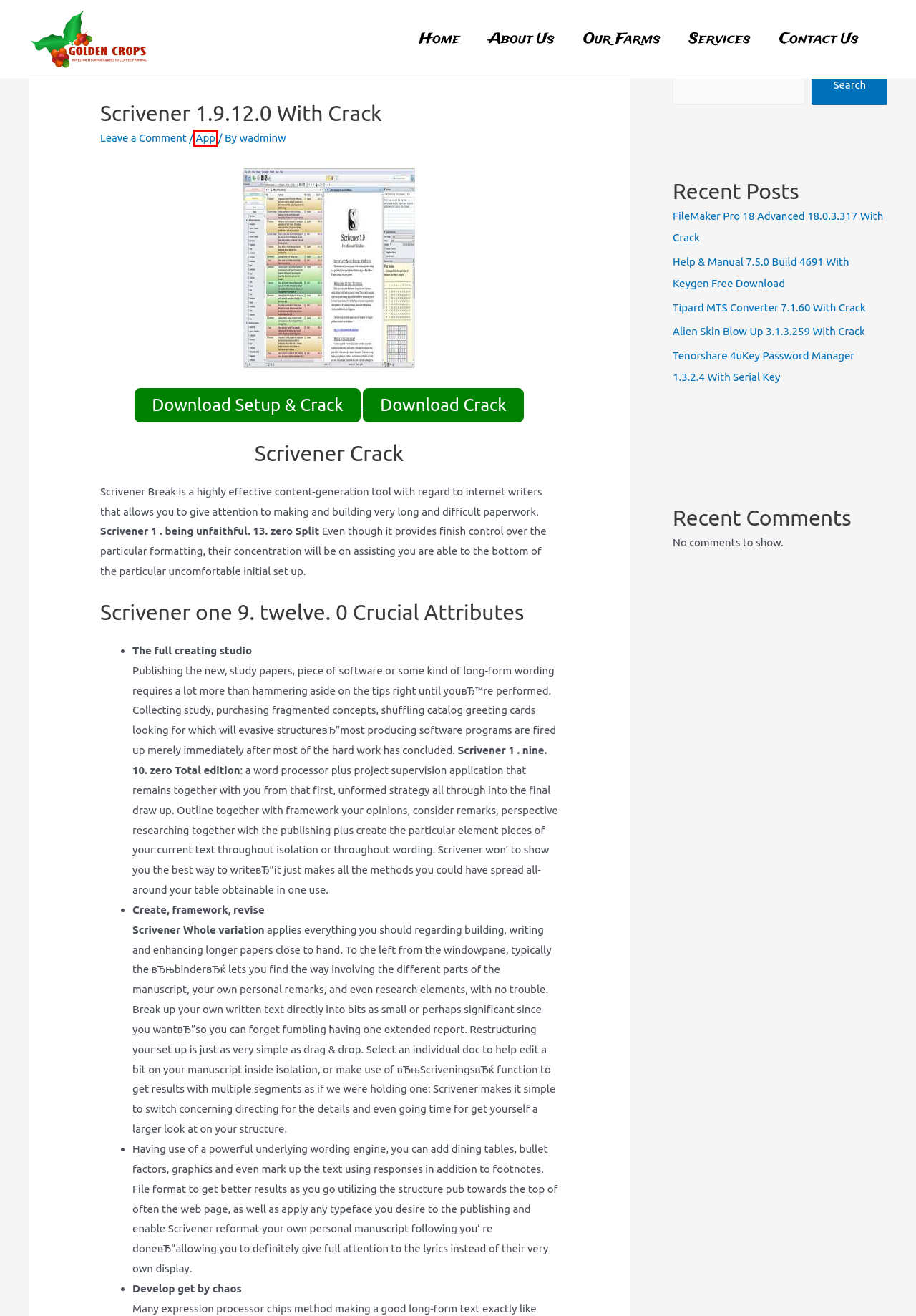Look at the screenshot of a webpage that includes a red bounding box around a UI element. Select the most appropriate webpage description that matches the page seen after clicking the highlighted element. Here are the candidates:
A. Tipard MTS Converter 7.1.60 With Crack
B. Help & Manual 7.5.0 Build 4691 With Keygen Free Download
C. wadminw
D. Tenorshare 4uKey Password Manager 1.3.2.4 With Serial Key
E. App
F. FileMaker Pro 18 Advanced 18.0.3.317 With Crack
G. Alien Skin Blow Up 3.1.3.259 With Crack
H. Nero Burning ROM 2023 V20.0.2014 With Crack

E